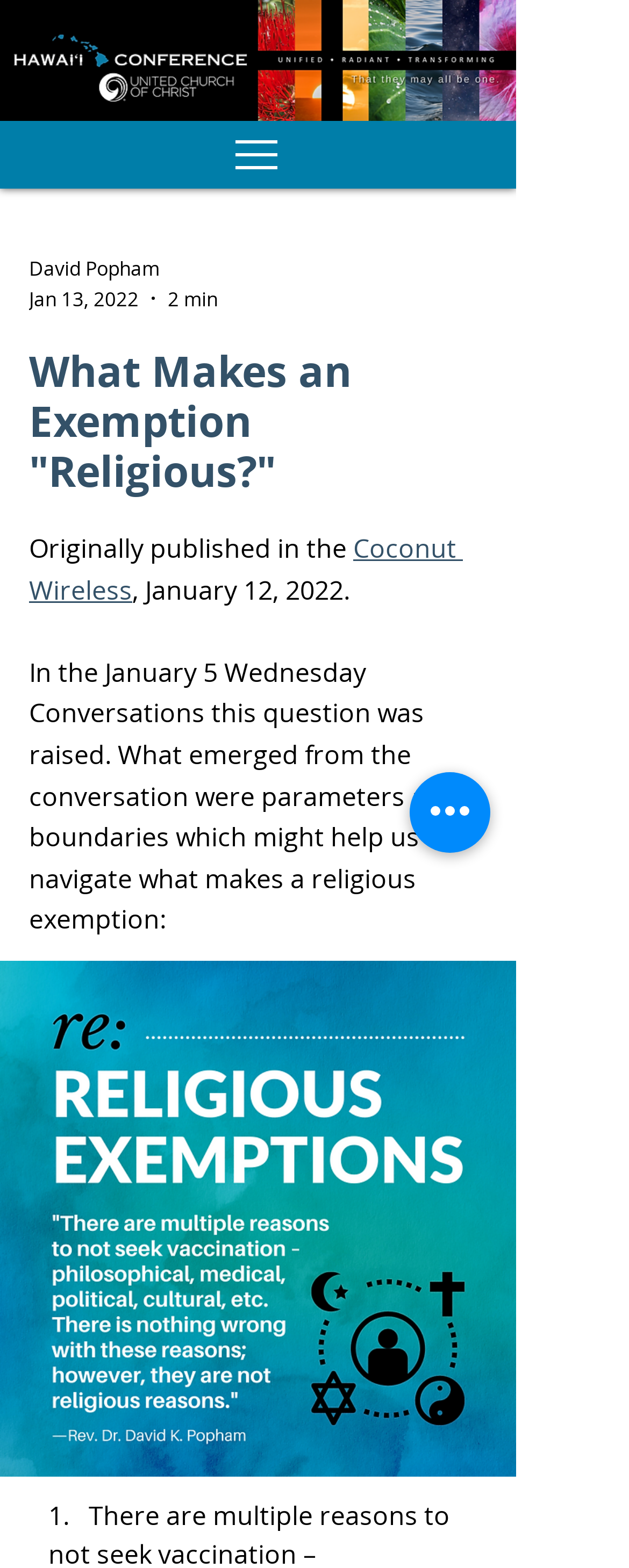Locate the heading on the webpage and return its text.

What Makes an Exemption "Religious?"